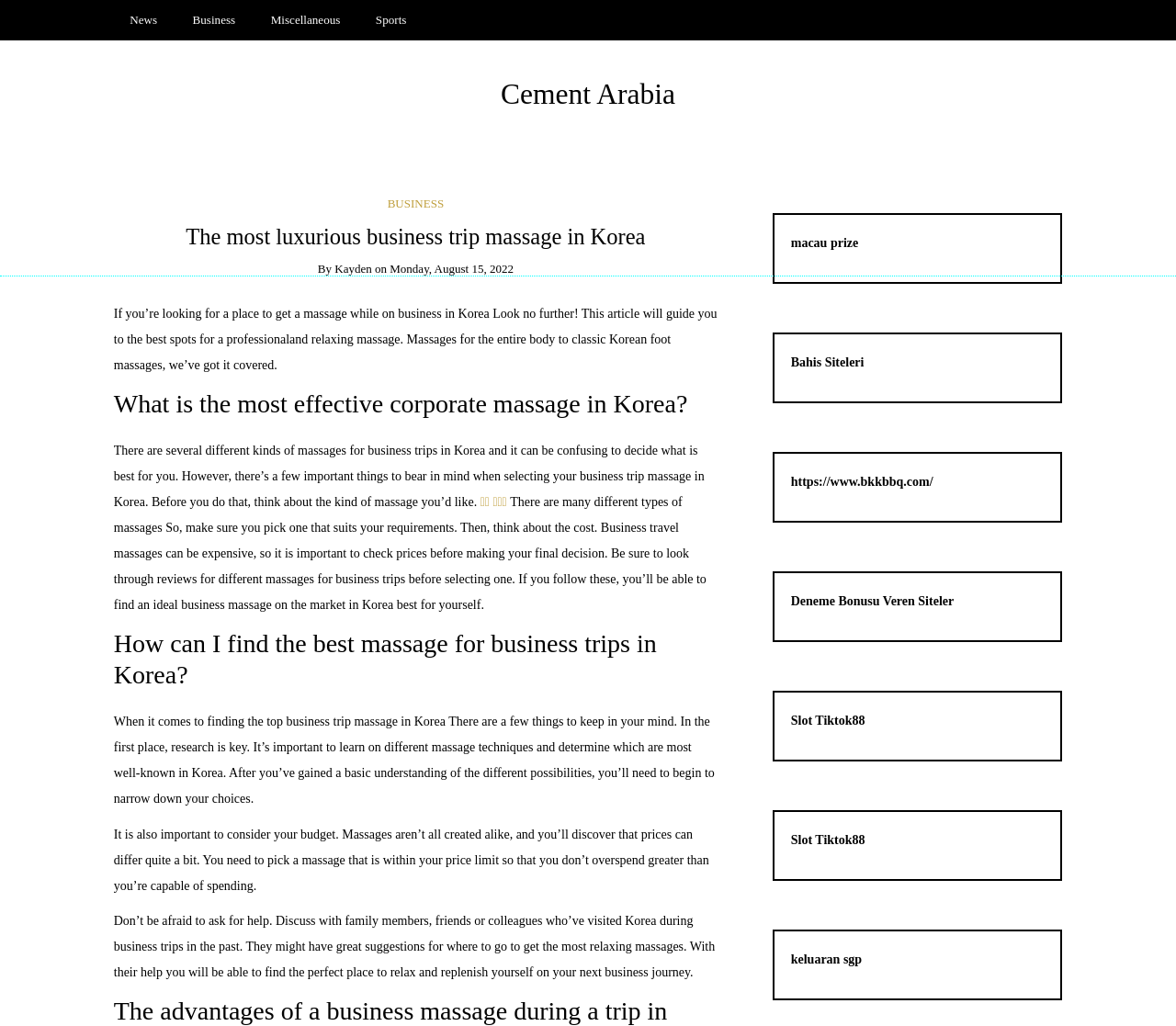What can help you find the best massage for business trips in Korea?
Answer the question with just one word or phrase using the image.

Research and asking for help